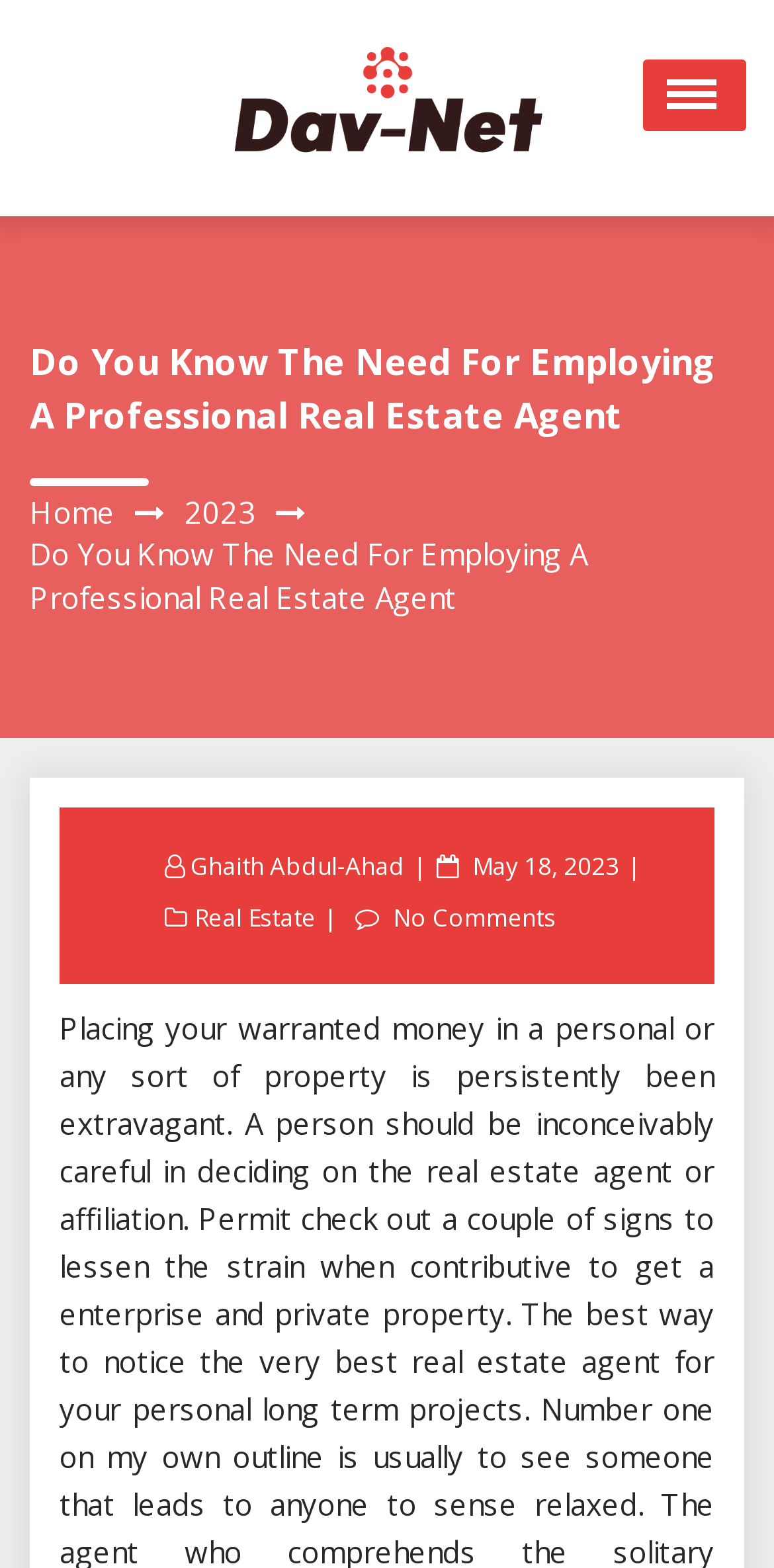Use the details in the image to answer the question thoroughly: 
How many comments does the article have?

I found the number of comments by looking at the link 'No Comments' located at the bottom of the webpage, which indicates that the article has no comments.